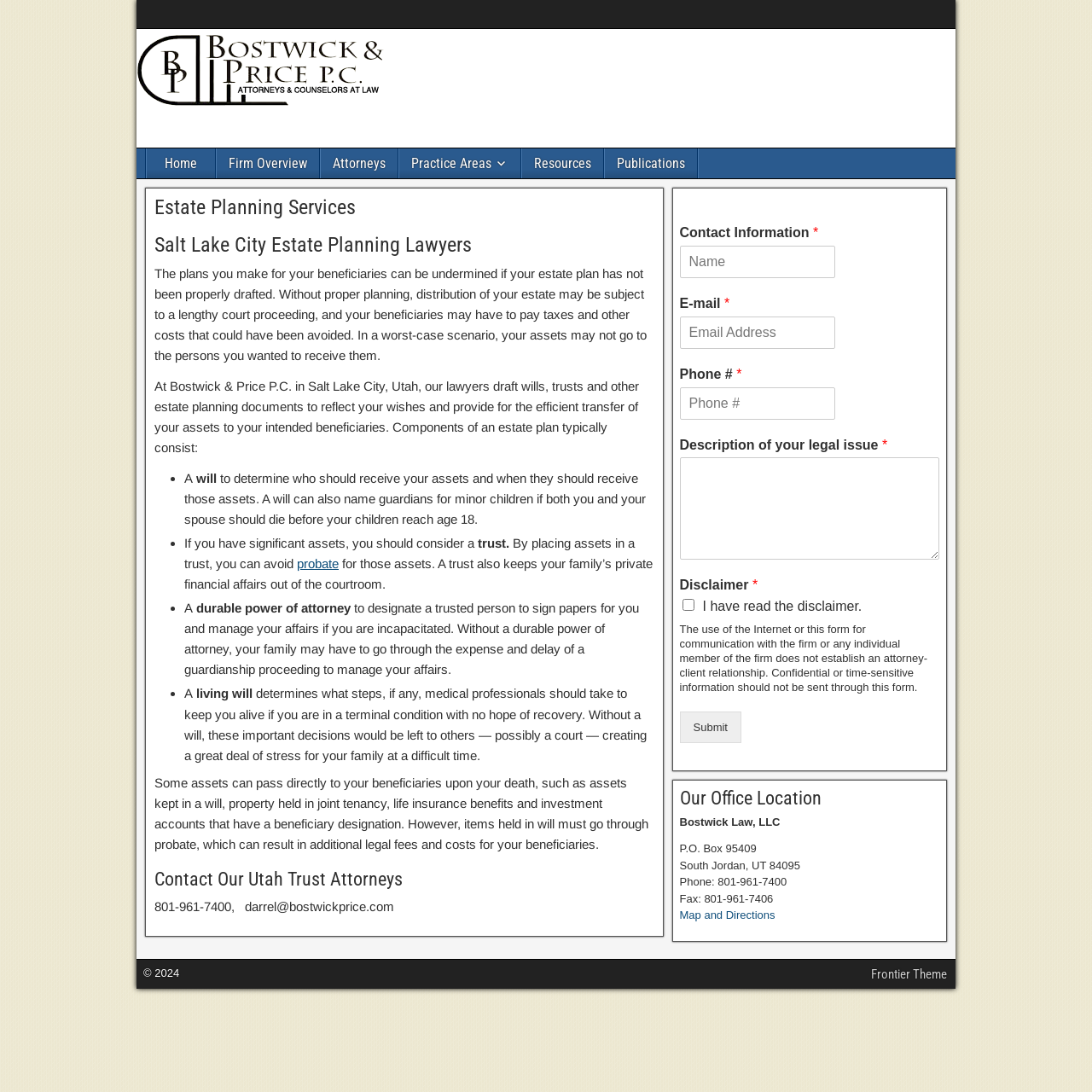Locate the bounding box coordinates of the UI element described by: "Map and Directions". Provide the coordinates as four float numbers between 0 and 1, formatted as [left, top, right, bottom].

[0.622, 0.832, 0.71, 0.844]